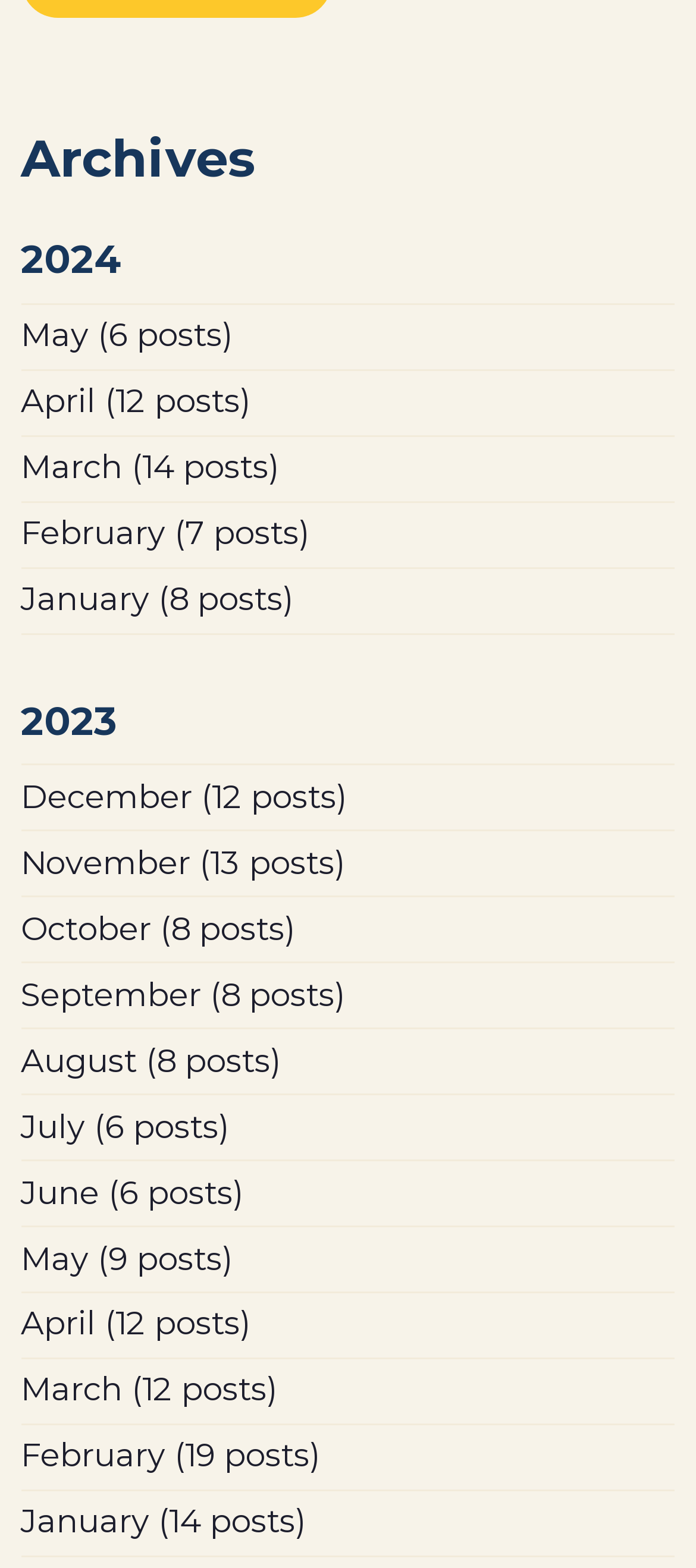What is the month with the most posts in 2023?
Look at the image and answer with only one word or phrase.

February